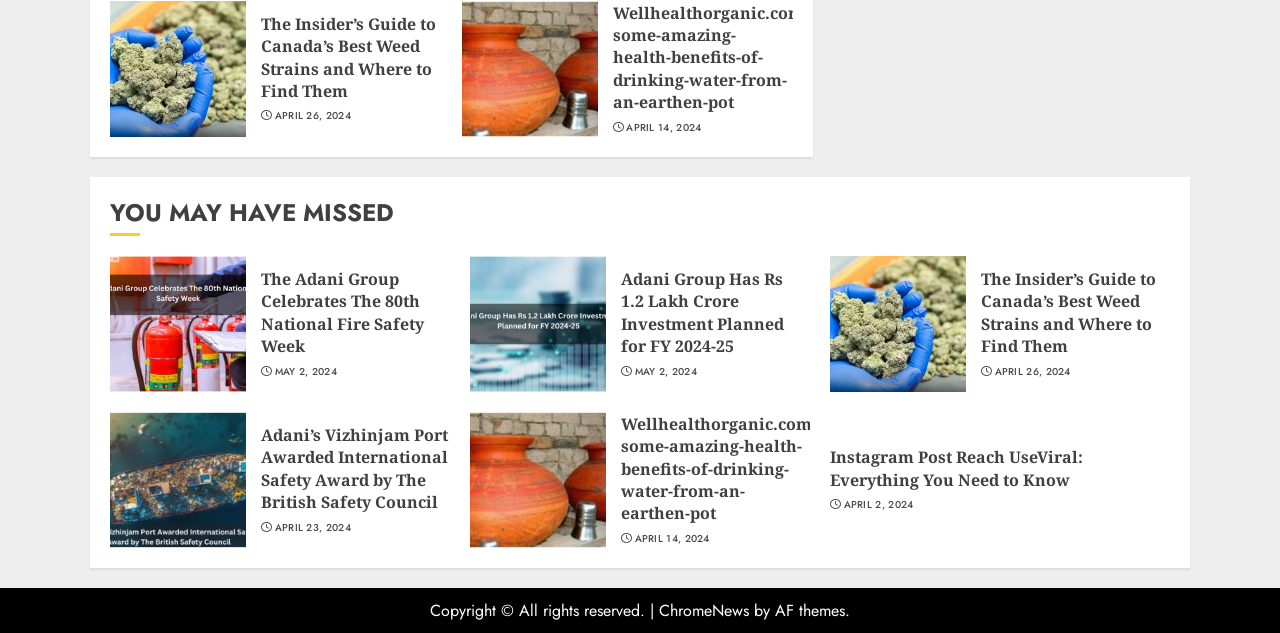Give a short answer to this question using one word or a phrase:
What is the date of the second article?

APRIL 26, 2024